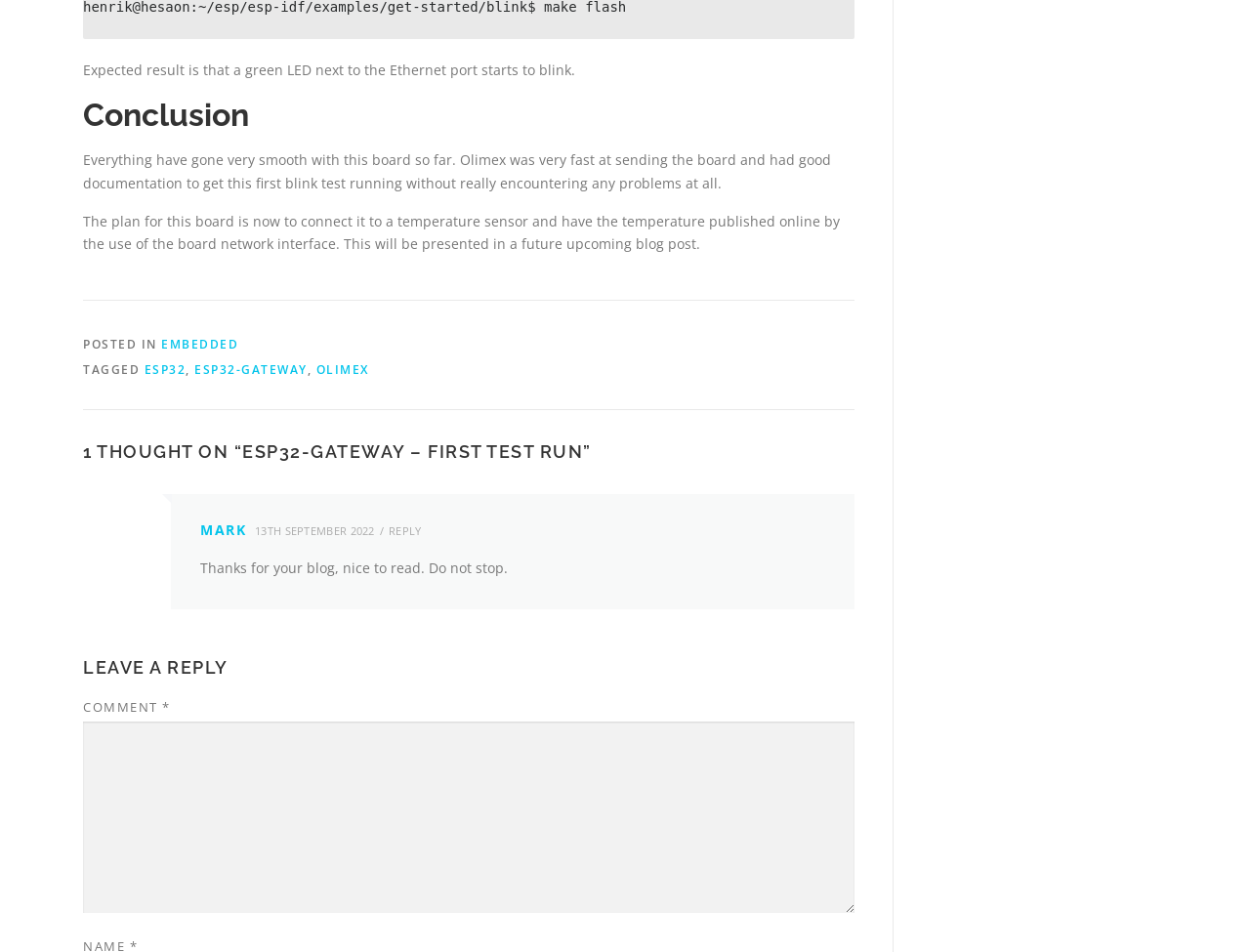Locate the UI element described as follows: "owner-boston-radio-interest@bostonradio.org". Return the bounding box coordinates as four float numbers between 0 and 1 in the order [left, top, right, bottom].

None